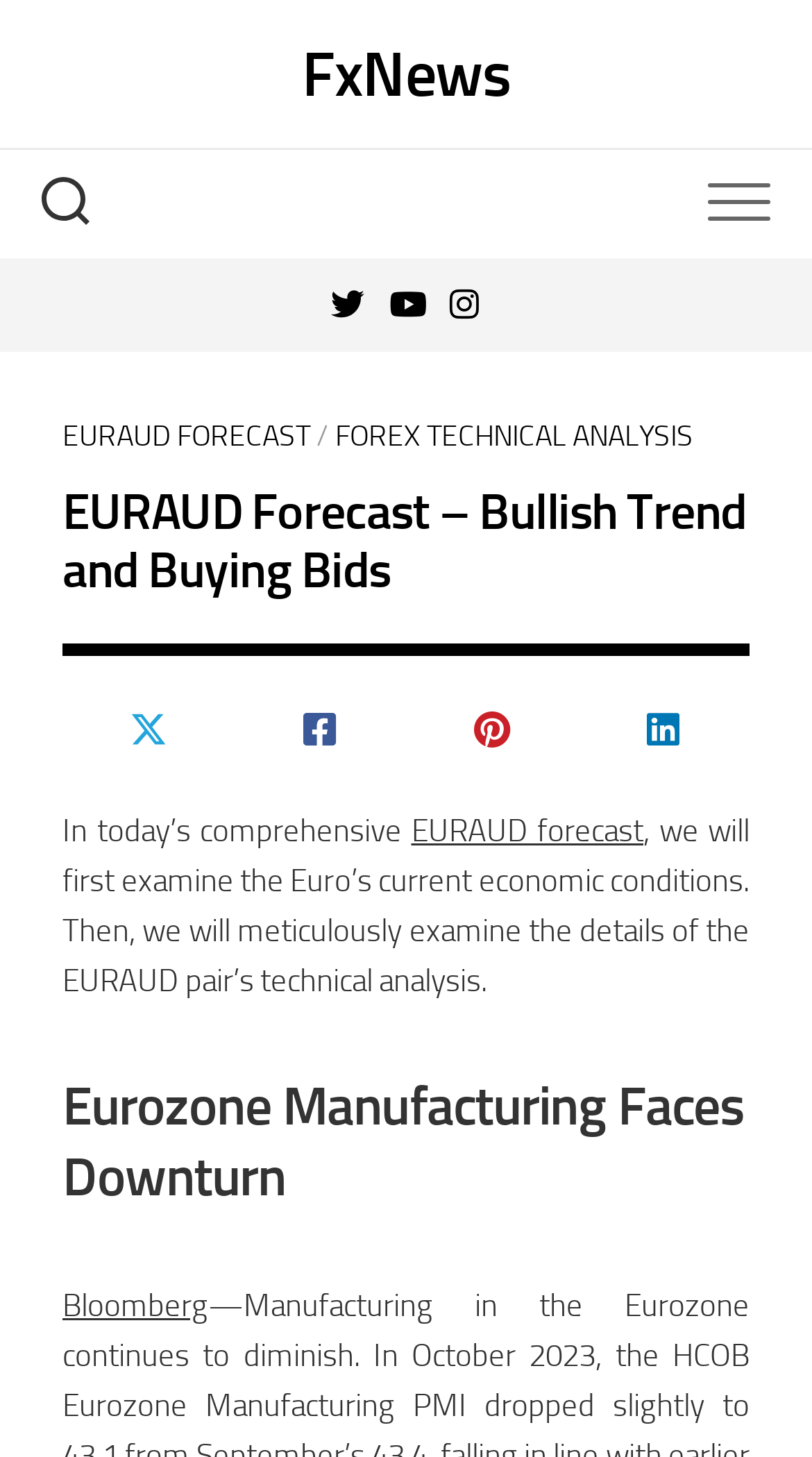What is the name of the website?
Look at the image and respond to the question as thoroughly as possible.

The name of the website can be found at the top of the webpage, where it says 'FxNews' in a link format.